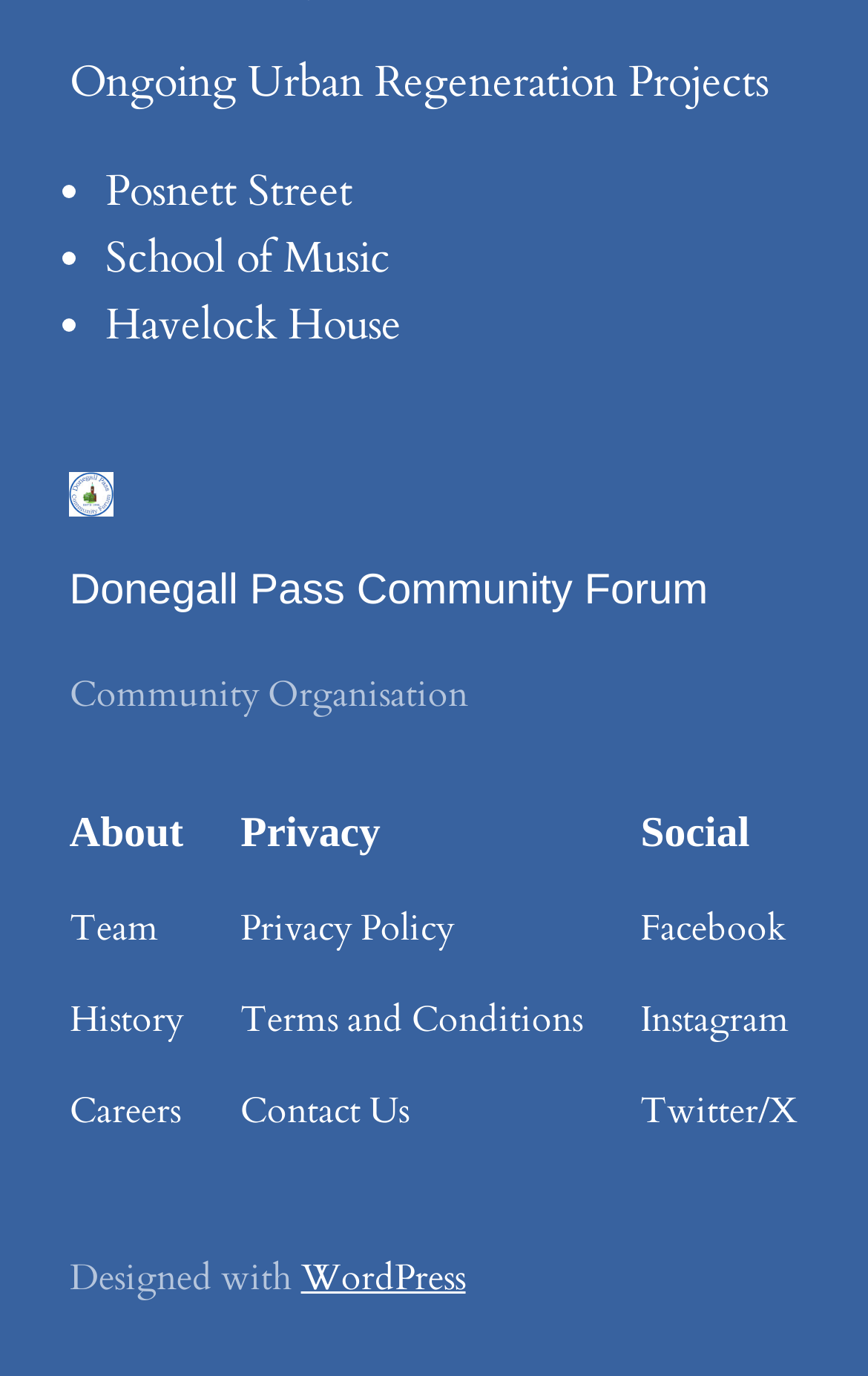Identify the bounding box for the UI element that is described as follows: "Careers".

[0.08, 0.788, 0.208, 0.828]